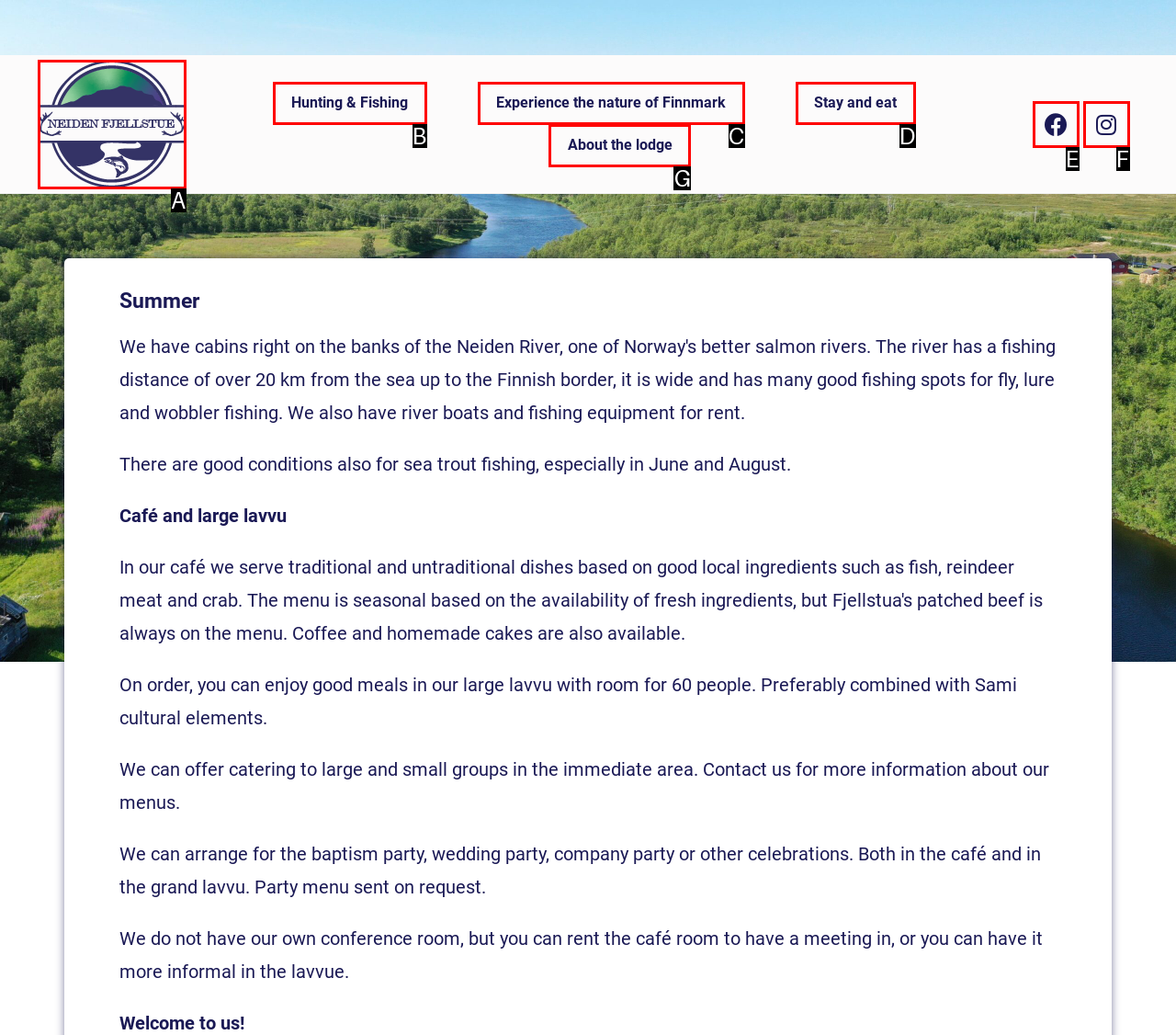From the given choices, indicate the option that best matches: Experience the nature of Finnmark
State the letter of the chosen option directly.

C